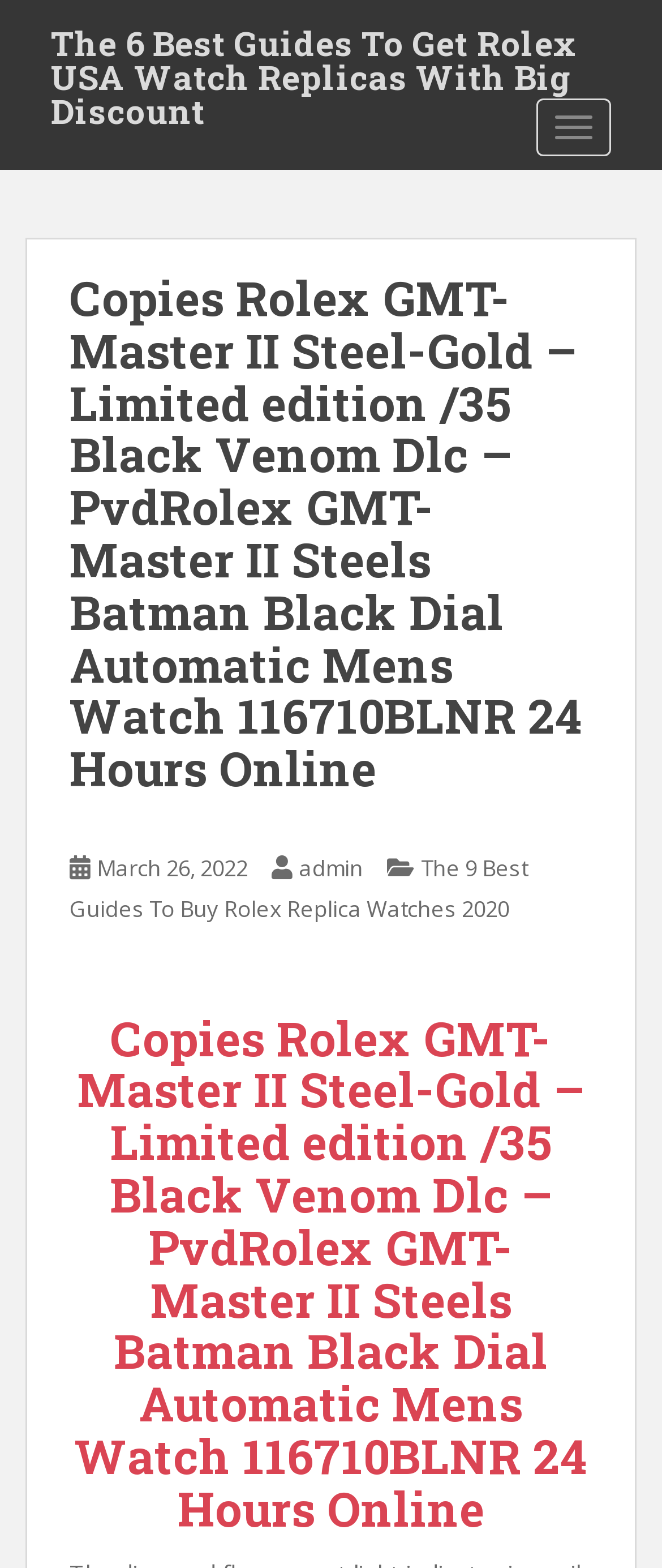Answer this question using a single word or a brief phrase:
What type of watch is being described?

Rolex GMT-Master II